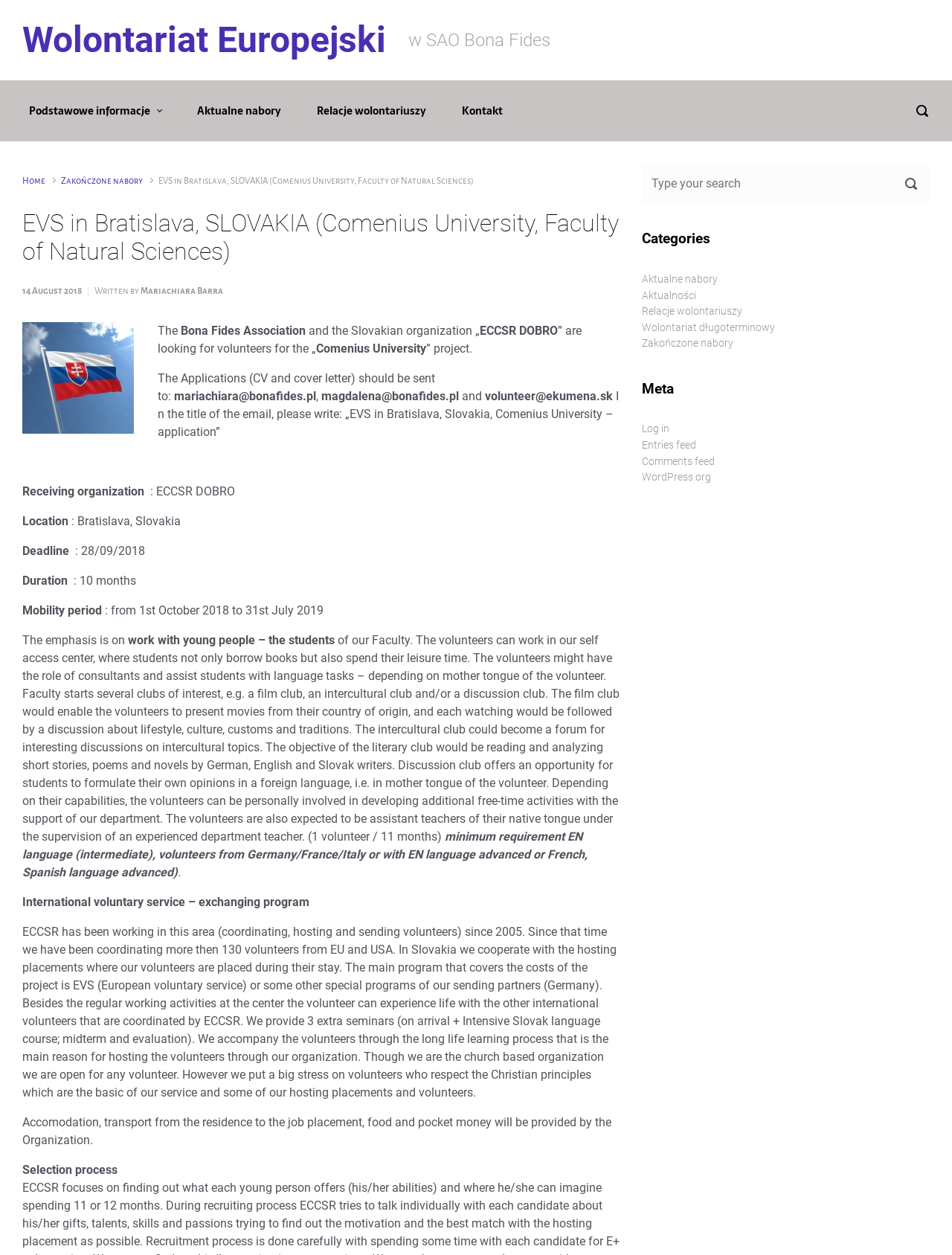Please determine the bounding box coordinates for the element with the description: "name="s" placeholder="Type your search"".

[0.674, 0.131, 0.977, 0.161]